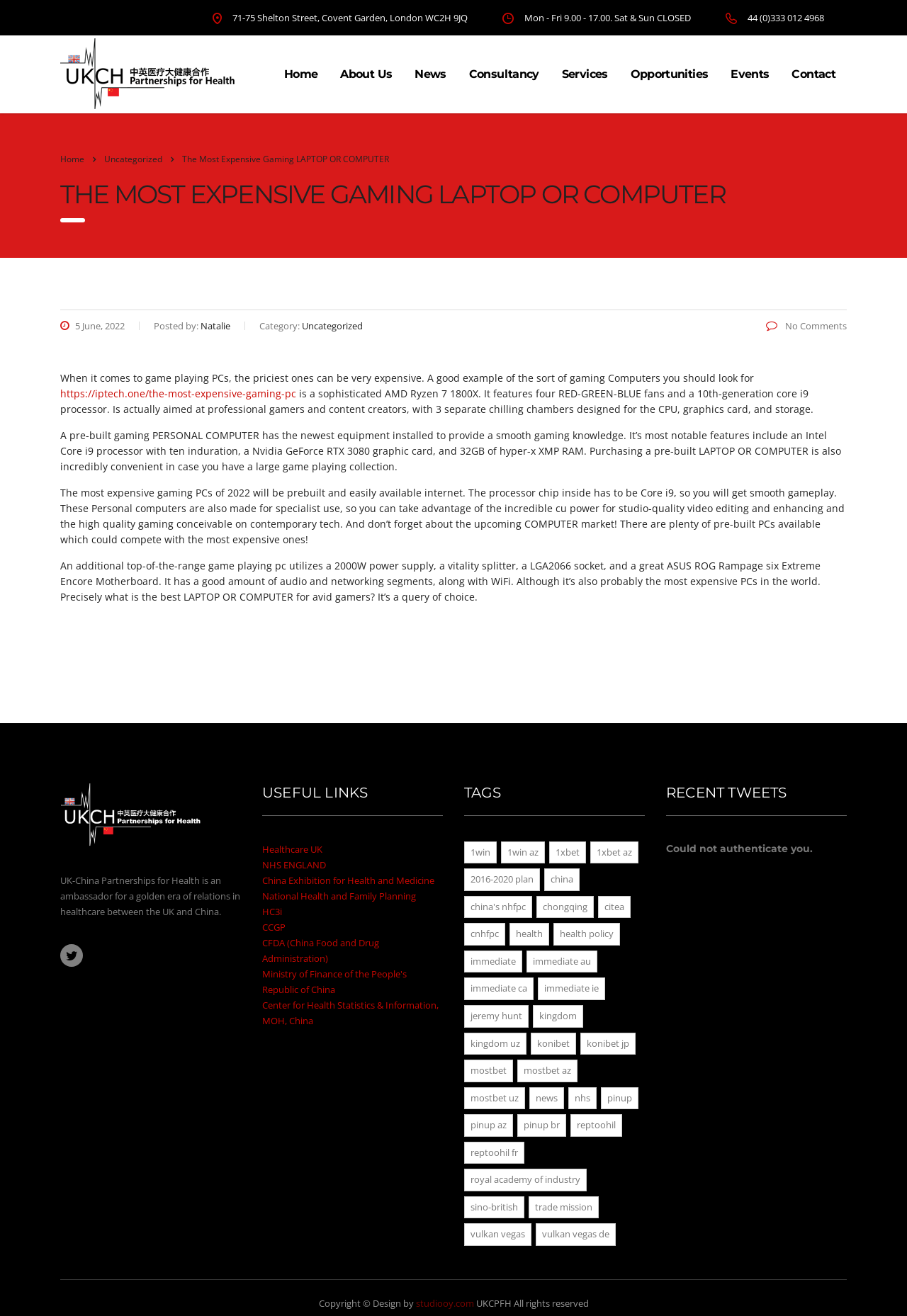Please provide a short answer using a single word or phrase for the question:
What is the topic of the article?

The most expensive gaming laptop or computer